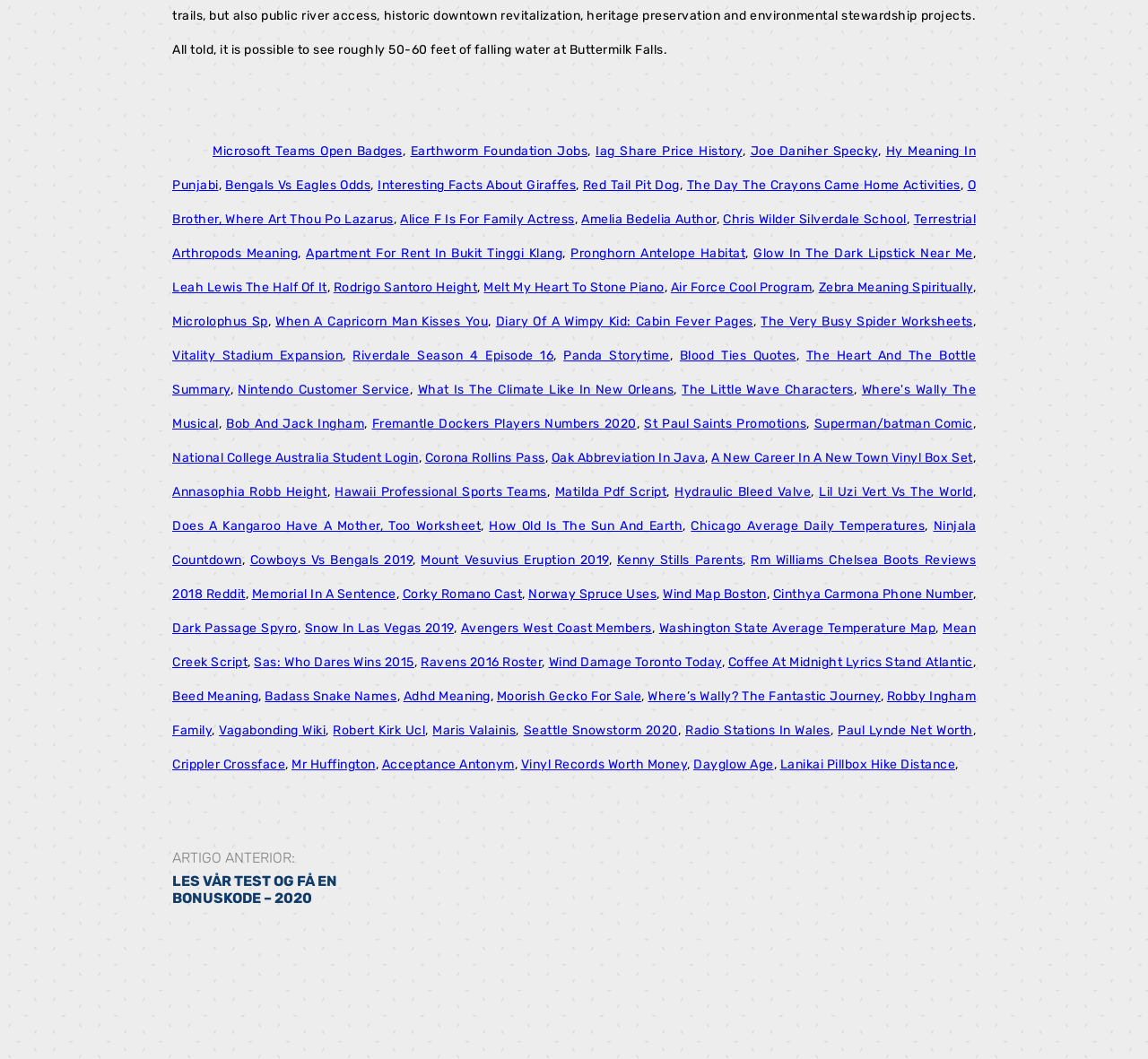Determine the bounding box coordinates of the section I need to click to execute the following instruction: "Read about Iag Share Price History". Provide the coordinates as four float numbers between 0 and 1, i.e., [left, top, right, bottom].

[0.519, 0.135, 0.646, 0.15]